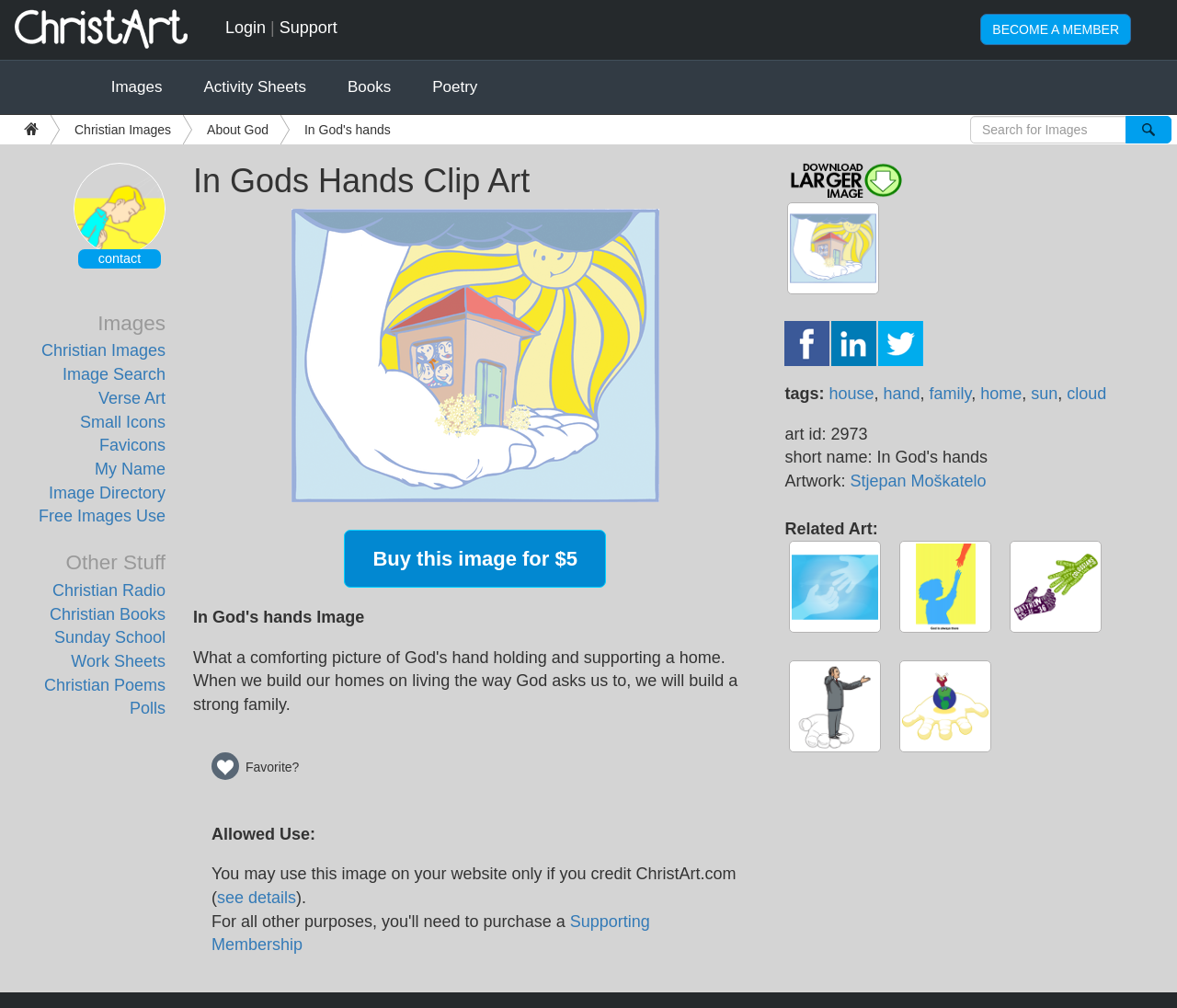What are the tags of the image 'In God's hands'?
Respond to the question with a single word or phrase according to the image.

house, hand, family, home, sun, cloud